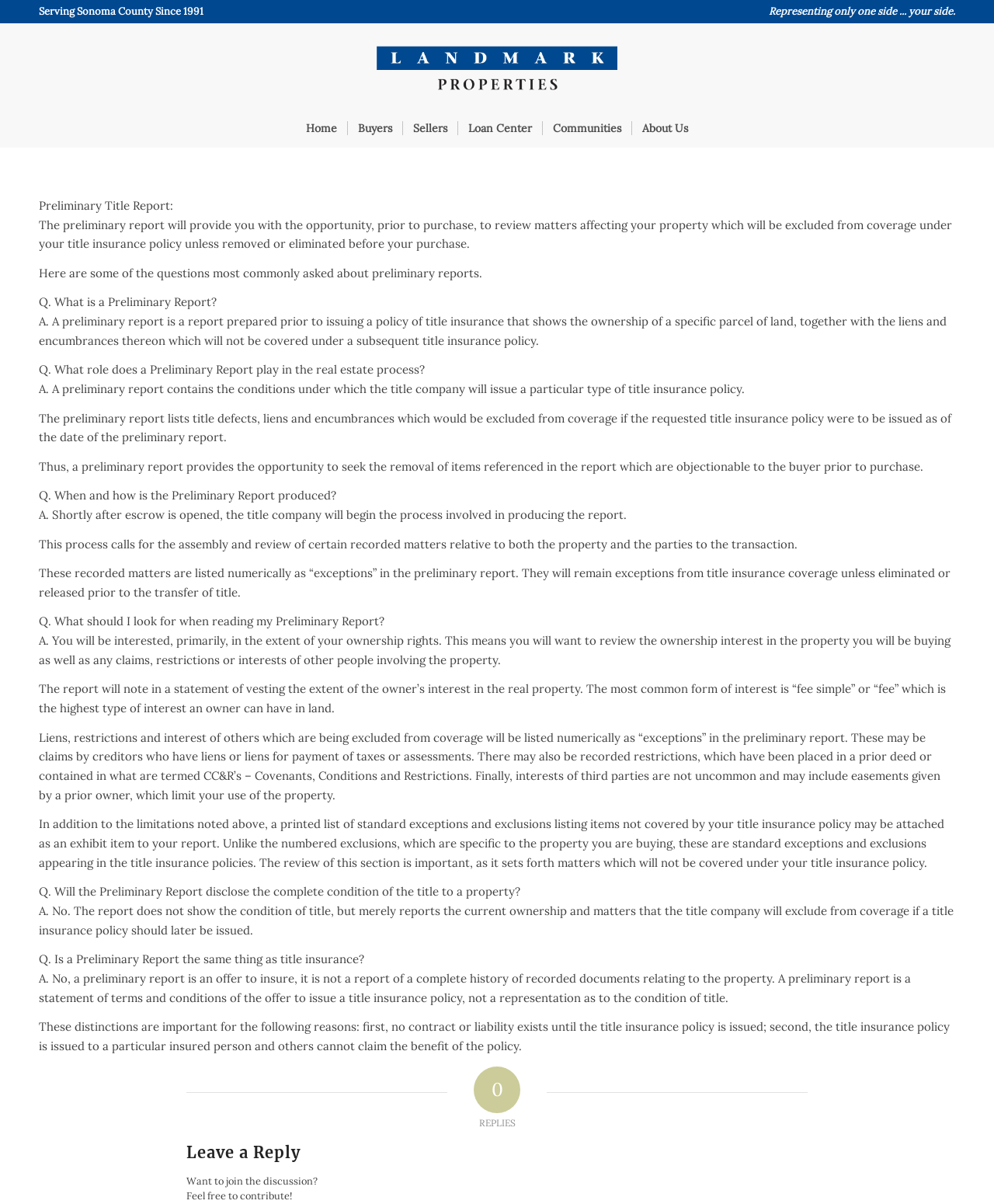From the webpage screenshot, predict the bounding box of the UI element that matches this description: "Loan Center".

[0.46, 0.09, 0.545, 0.123]